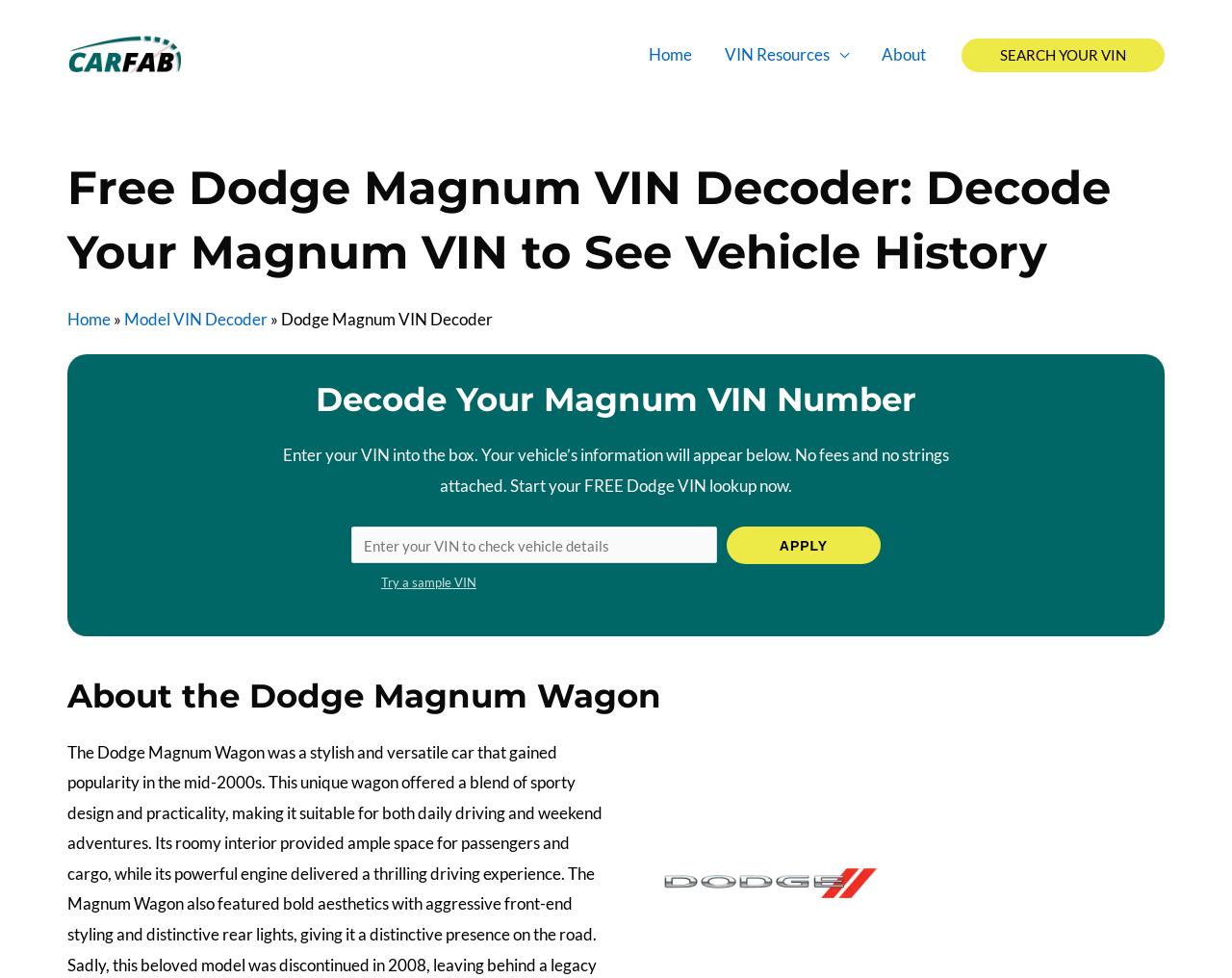Describe all the visual and textual components of the webpage comprehensively.

The webpage is a free Dodge Magnum VIN decoder tool that allows users to enter their Vehicle Identification Number (VIN) to retrieve vehicle information. At the top left corner, there is a CARFAB logo, which is a dark image with a link to the CARFAB website. Next to the logo, there is a site navigation menu with links to "Home", "VIN Resources", and "About".

Below the navigation menu, there is a prominent call-to-action button "SEARCH YOUR VIN" that encourages users to enter their VIN number. Above this button, there is a heading that repeats the title of the webpage, "Free Dodge Magnum VIN Decoder: Decode Your Magnum VIN to See Vehicle History".

On the left side of the page, there is a secondary navigation menu with links to "Home" and "Model VIN Decoder". Below this menu, there is a heading "Decode Your Magnum VIN Number" that introduces the VIN decoder tool. The tool consists of a text box where users can enter their VIN number, accompanied by a brief instruction and a "Try a sample VIN" link. Once the VIN is entered, users can click the "APPLY" button to retrieve their vehicle's information.

At the bottom of the page, there is a heading "About the Dodge Magnum Wagon" that likely provides information about the Dodge Magnum vehicle model. Overall, the webpage is focused on providing a free VIN decoder tool for Dodge Magnum owners, with a simple and easy-to-use interface.